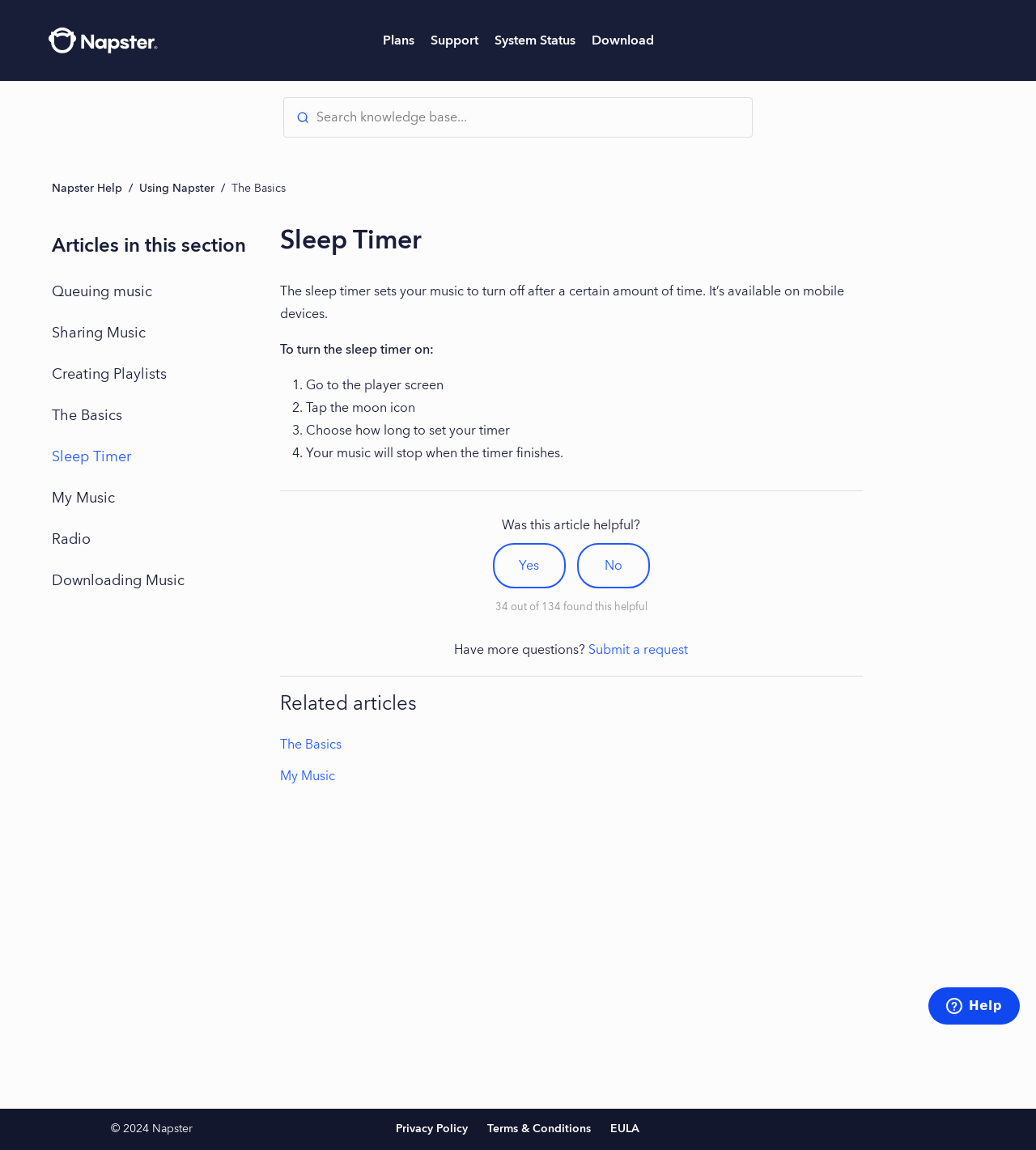Can you give a detailed response to the following question using the information from the image? What is the purpose of the sleep timer?

The sleep timer is a feature that allows users to set a timer for their music to turn off after a certain amount of time. This feature is available on mobile devices and can be accessed by going to the player screen, tapping the moon icon, and choosing how long to set the timer.